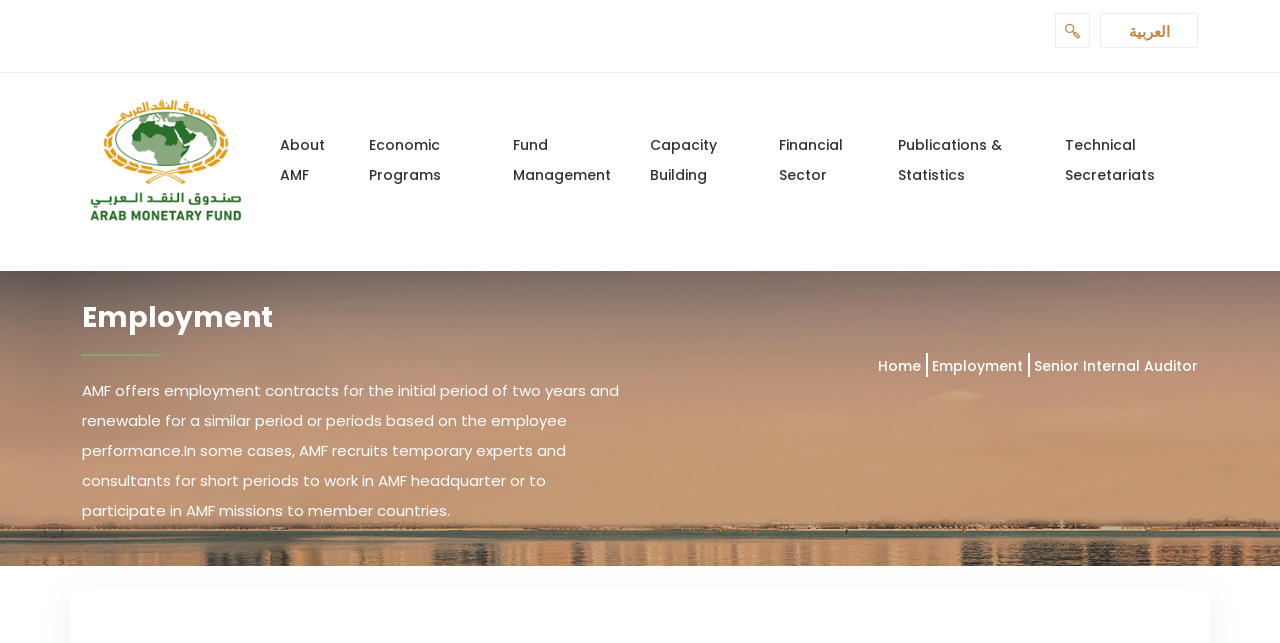What is the organization's main objective?
Using the image as a reference, answer the question with a short word or phrase.

Laying monetary foundations of Arab economic integration